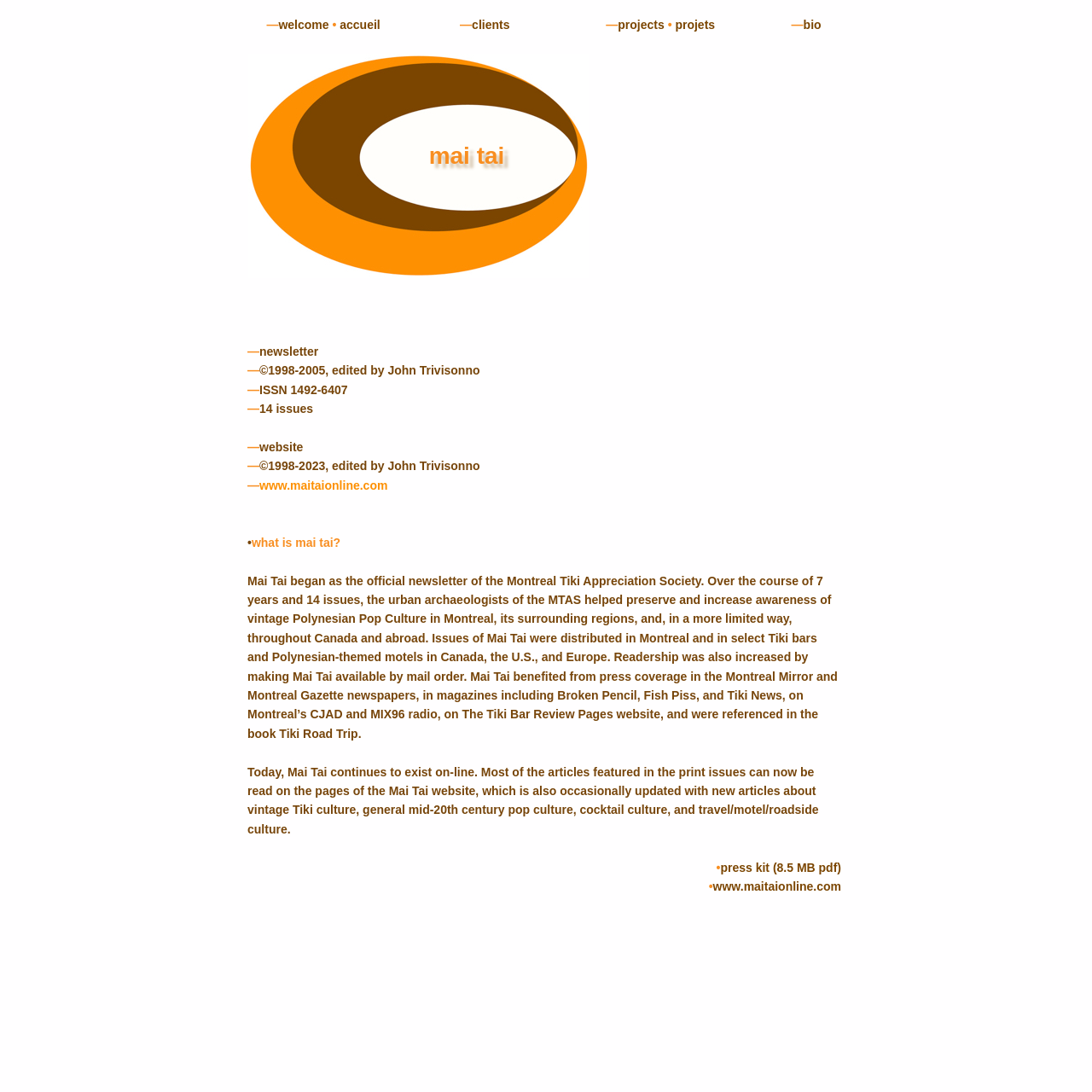Determine the bounding box coordinates of the section I need to click to execute the following instruction: "visit the Mai Tai website". Provide the coordinates as four float numbers between 0 and 1, i.e., [left, top, right, bottom].

[0.238, 0.438, 0.355, 0.451]